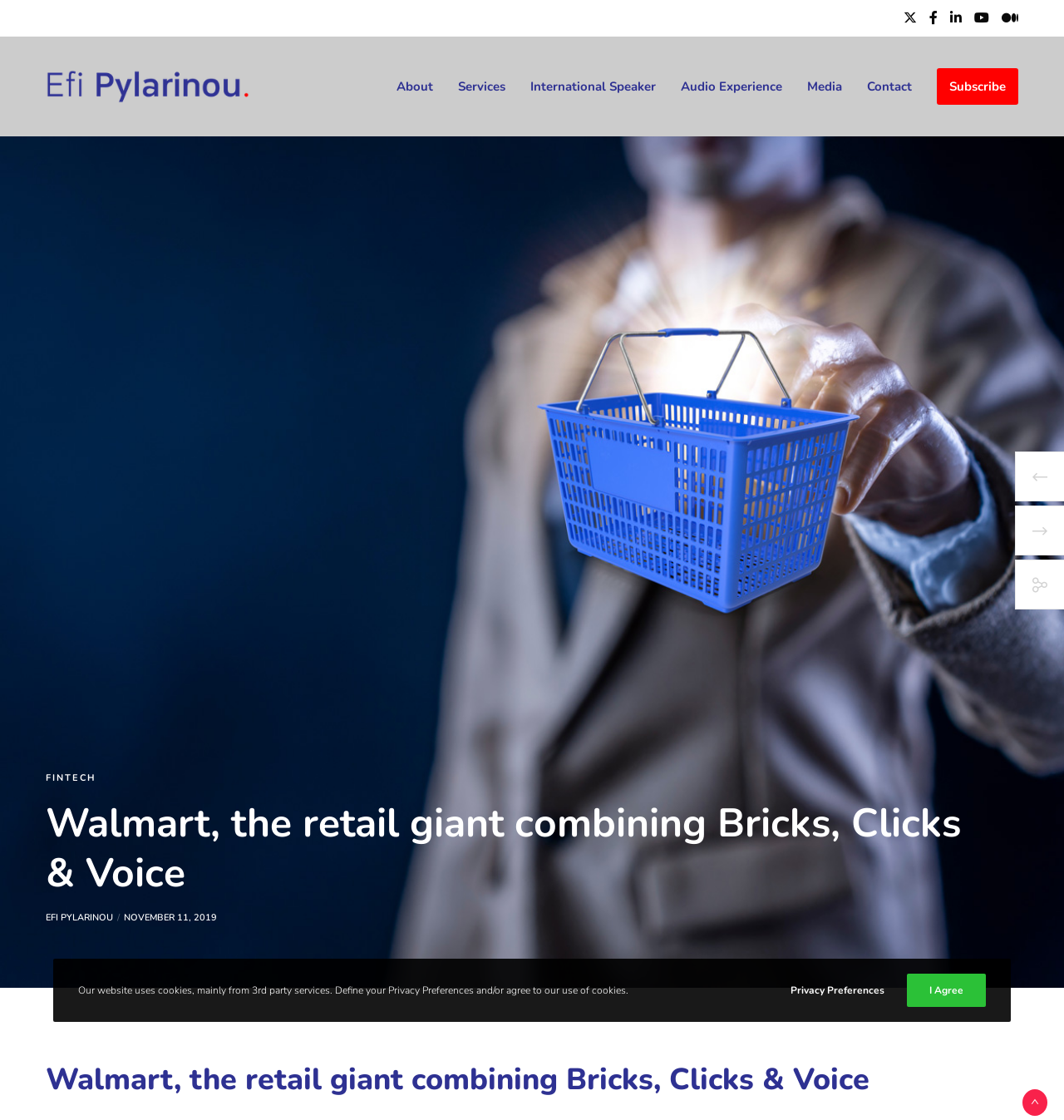Create an in-depth description of the webpage, covering main sections.

This webpage is about Efi Pylarinou, a Fintech and Blockchain Advisor, and appears to be a personal website or blog. At the top right corner, there are social media links to Facebook, LinkedIn, YouTube, and Medium. Below these links, there is a profile picture of Efi Pylarinou with a link to her name.

The main navigation menu is located in the middle of the top section, with links to About, Services, International Speaker, Audio Experience, Media, Contact, and Subscribe.

The main content area is divided into sections. The first section has a heading that reads "Walmart, the retail giant combining Bricks, Clicks & Voice", which is also the title of the webpage. Below this heading, there is a subheading "EFI PYLARINOU" and a timestamp "NOVEMBER 11, 2019".

Further down, there is a large section with a heading that repeats the title of the webpage. The content of this section is not specified, but it appears to be an article or blog post about Walmart.

At the bottom of the page, there is a notice about the website's use of cookies, with options to define privacy preferences or agree to the use of cookies.